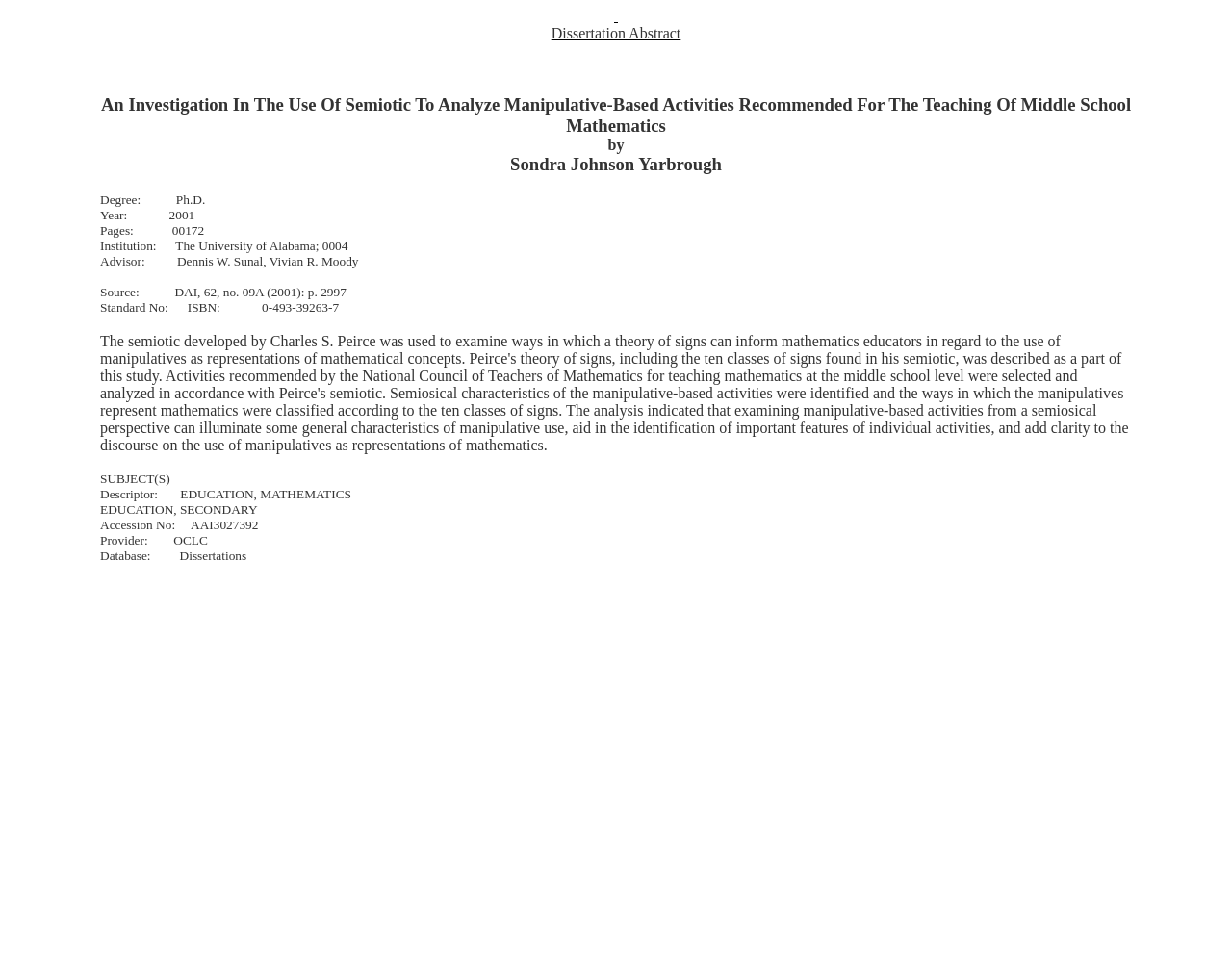Give a complete and precise description of the webpage's appearance.

This webpage appears to be a dissertation abstract page. At the top, there is a title "An Investigation In The Use Of Semiotic To Analyze Manipulative-Based Activities Recommended For The Teaching Of Middle School Mathematics". Below the title, there is a label "Dissertation Abstract". 

The author's name, Sondra Johnson Yarbrough, is displayed prominently, followed by the degree "Ph.D." and the year "2001". 

To the left of the author's information, there are several labels and their corresponding values, including "Pages:", "Institution:", "Advisor:", "Source:", "Standard No:", and "ISBN:". These labels and values are arranged in a vertical list, with the labels on the left and the values on the right.

Below the author's information, there are several sections, including "SUBJECT(S)", "Descriptor:", and "Accession No:". These sections contain specific keywords and identifiers related to the dissertation.

At the bottom of the page, there are additional labels and values, including "Provider:", "Database:", and "OCLC". These labels and values are also arranged in a vertical list.

Overall, the webpage is densely packed with information about the dissertation, including the author, title, abstract, and various metadata.